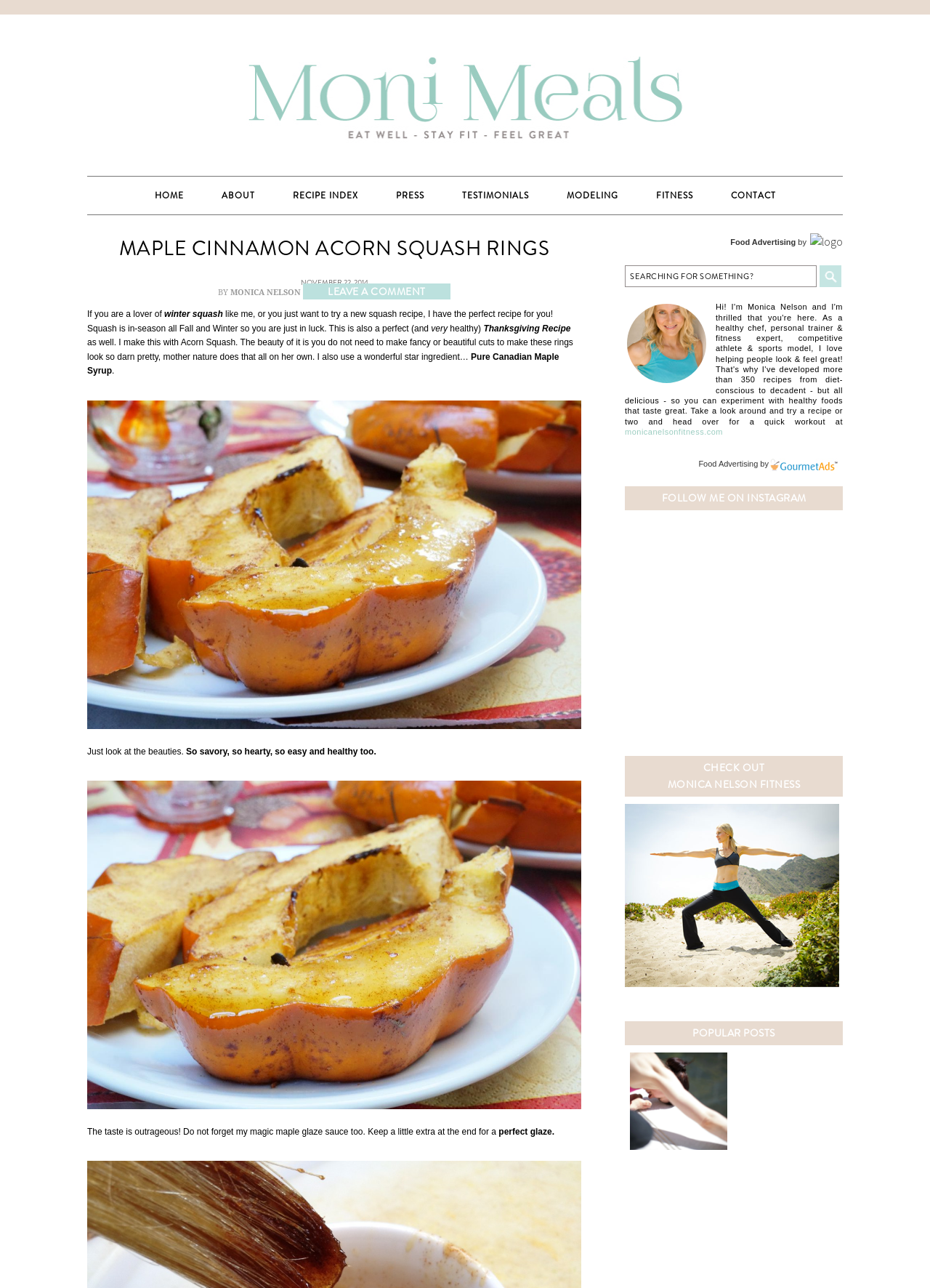Can you provide the bounding box coordinates for the element that should be clicked to implement the instruction: "Visit the 'Museum WordPress Theme' website"?

None